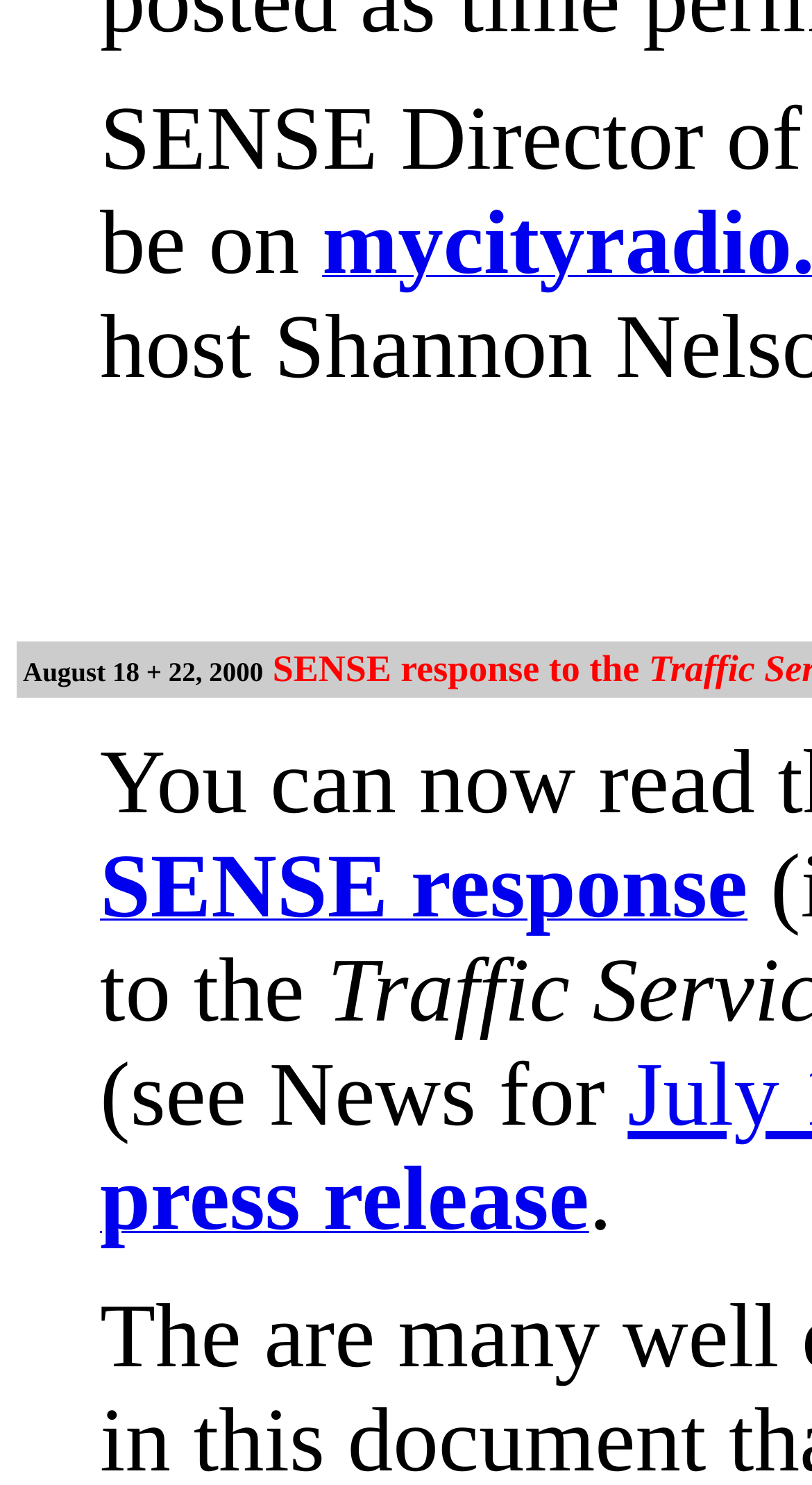Give the bounding box coordinates for the element described as: "SENSE response".

[0.123, 0.599, 0.921, 0.622]